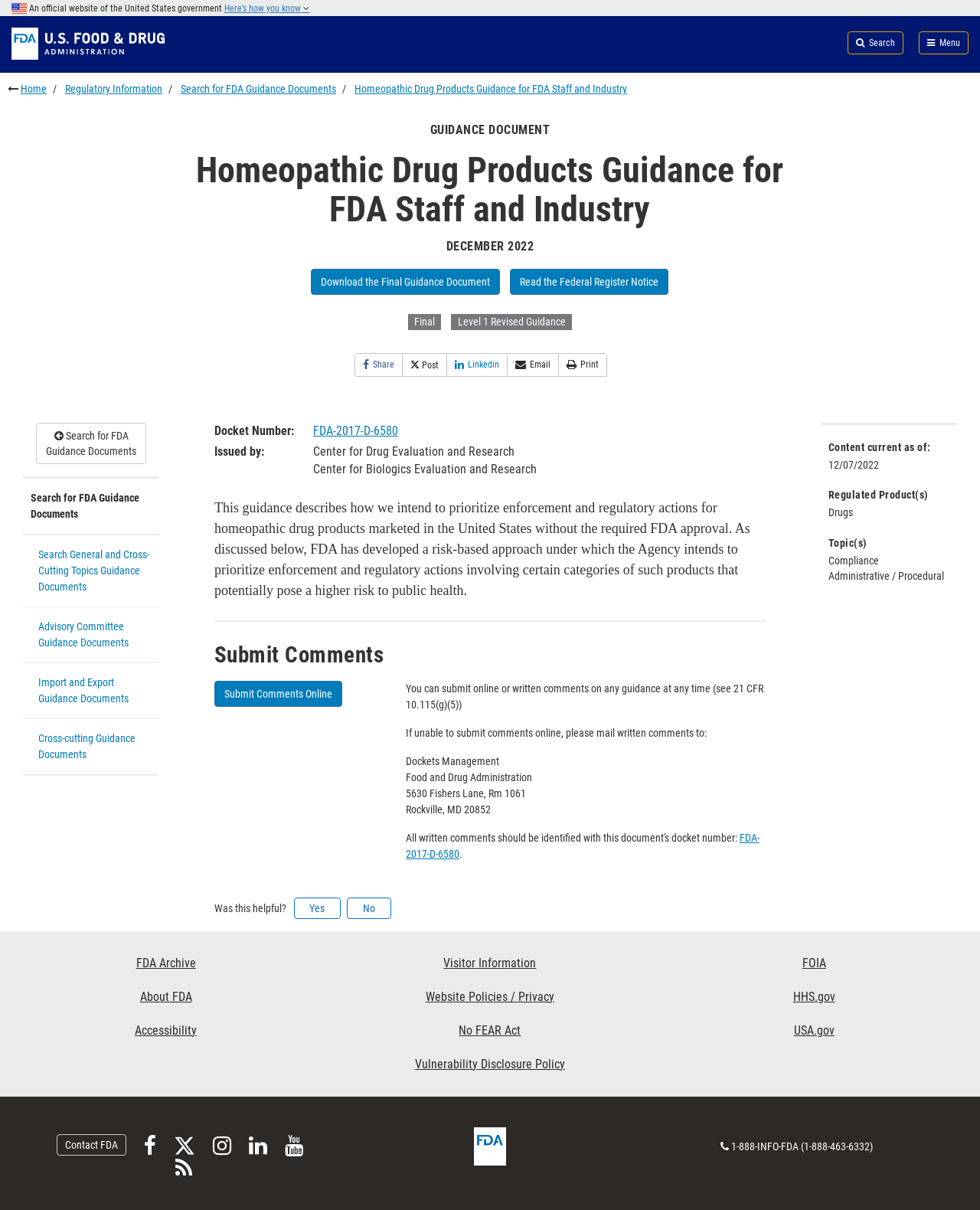Look at the image and answer the question in detail:
What is the purpose of the guidance document?

The guidance document describes how FDA intends to prioritize enforcement and regulatory actions for homeopathic drug products marketed in the United States without the required FDA approval. The purpose is to ensure public health safety by prioritizing enforcement and regulatory actions for certain categories of homeopathic drug products.